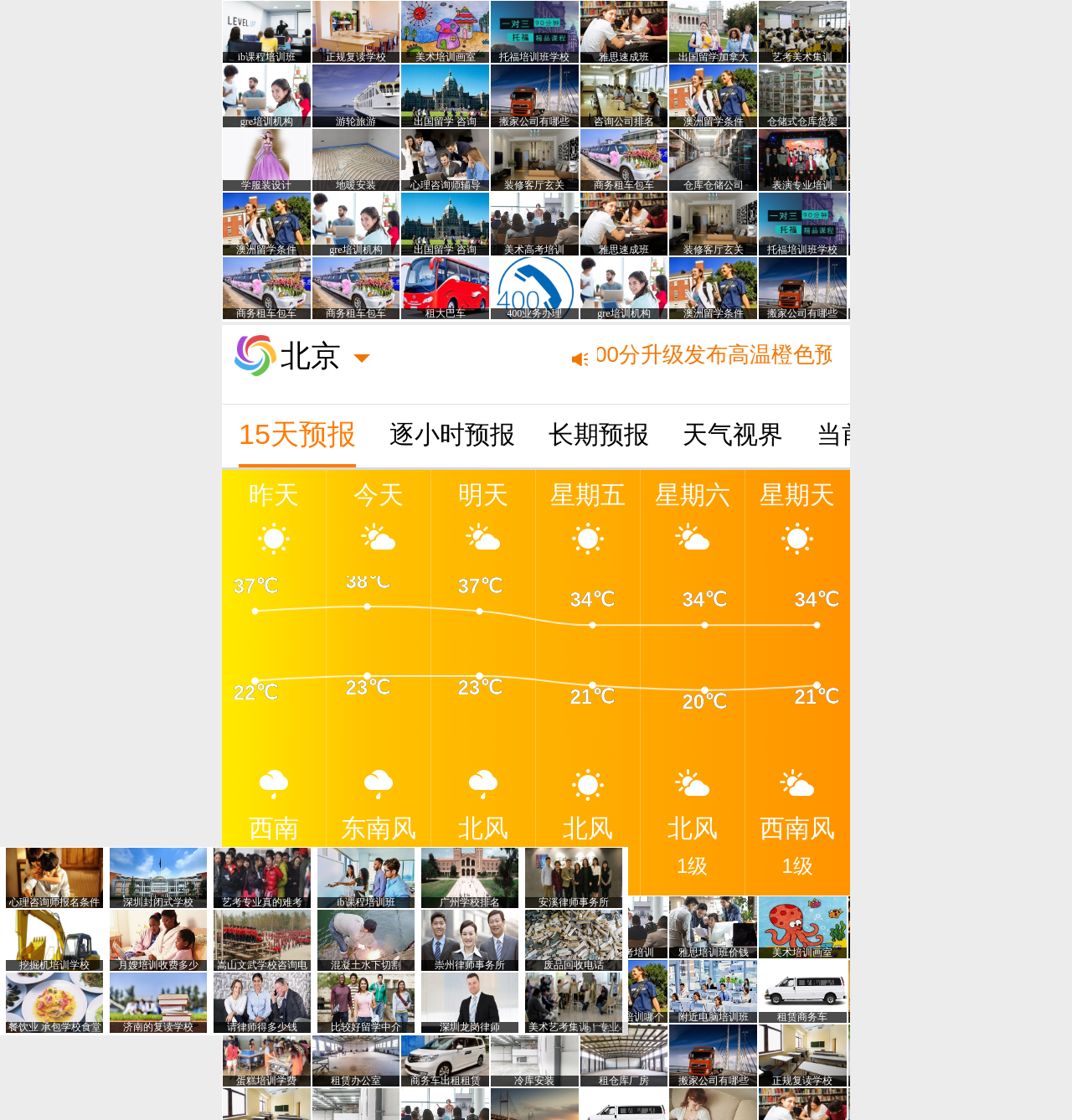Find the bounding box coordinates for the area that should be clicked to accomplish the instruction: "check long-term weather forecast".

[0.512, 0.361, 0.605, 0.417]